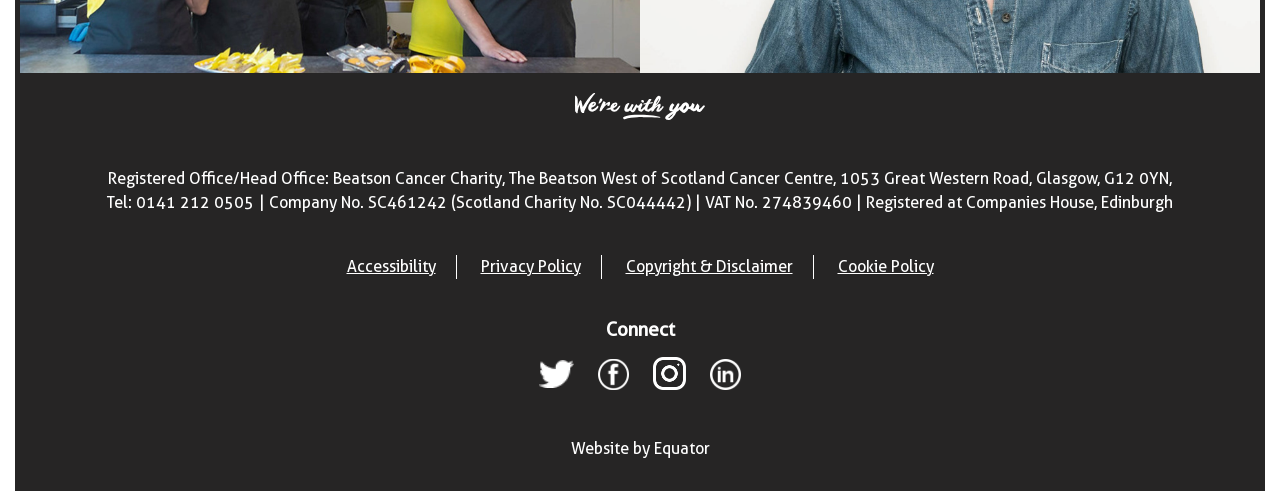Please determine the bounding box coordinates of the element to click in order to execute the following instruction: "Check LinkedIn profile". The coordinates should be four float numbers between 0 and 1, specified as [left, top, right, bottom].

[0.554, 0.73, 0.579, 0.808]